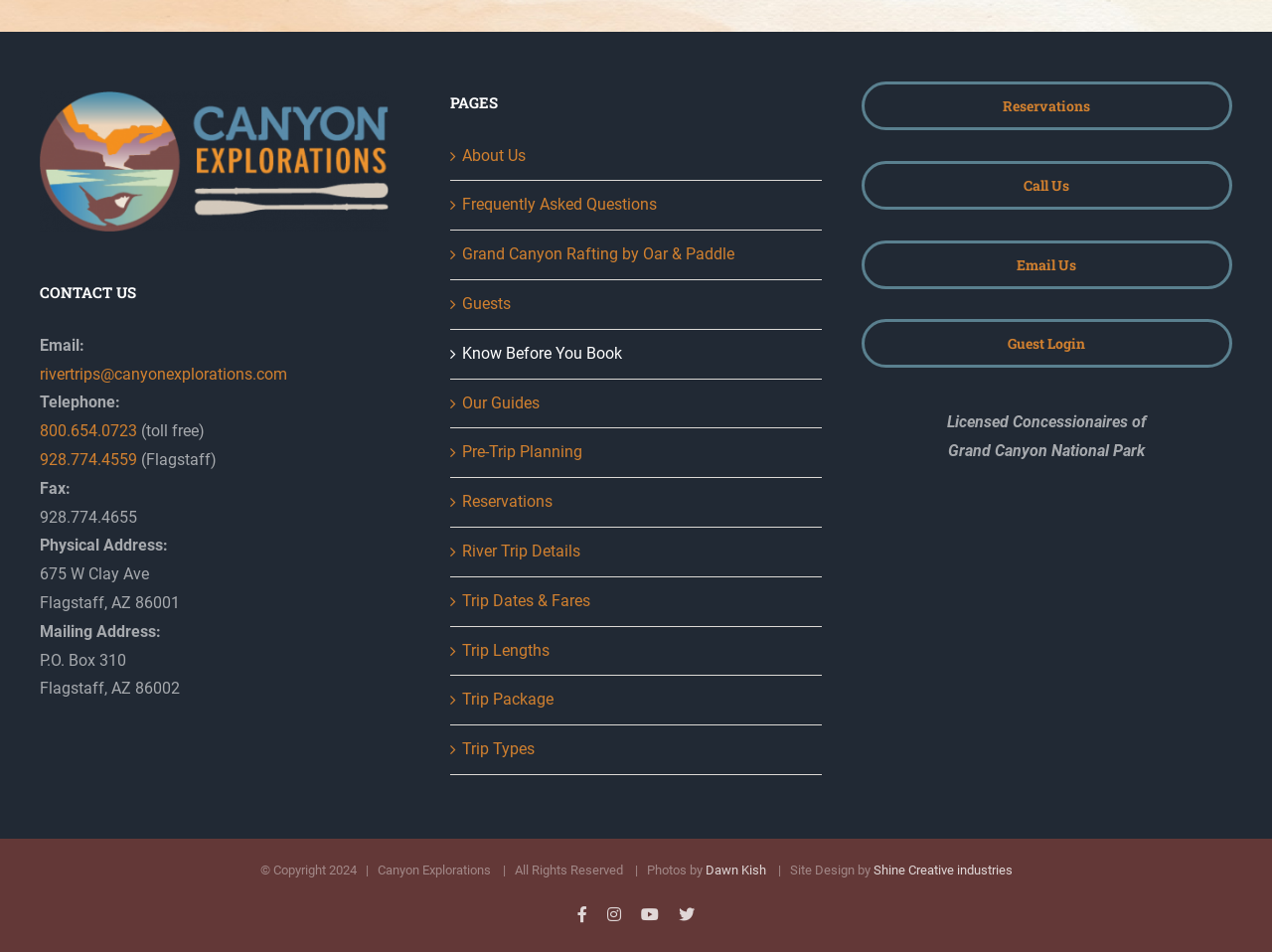Use the information in the screenshot to answer the question comprehensively: How many social media links are at the bottom of the page?

At the bottom of the webpage, there are four social media links: Facebook, Instagram, YouTube, and an unknown platform represented by the 'X' icon.